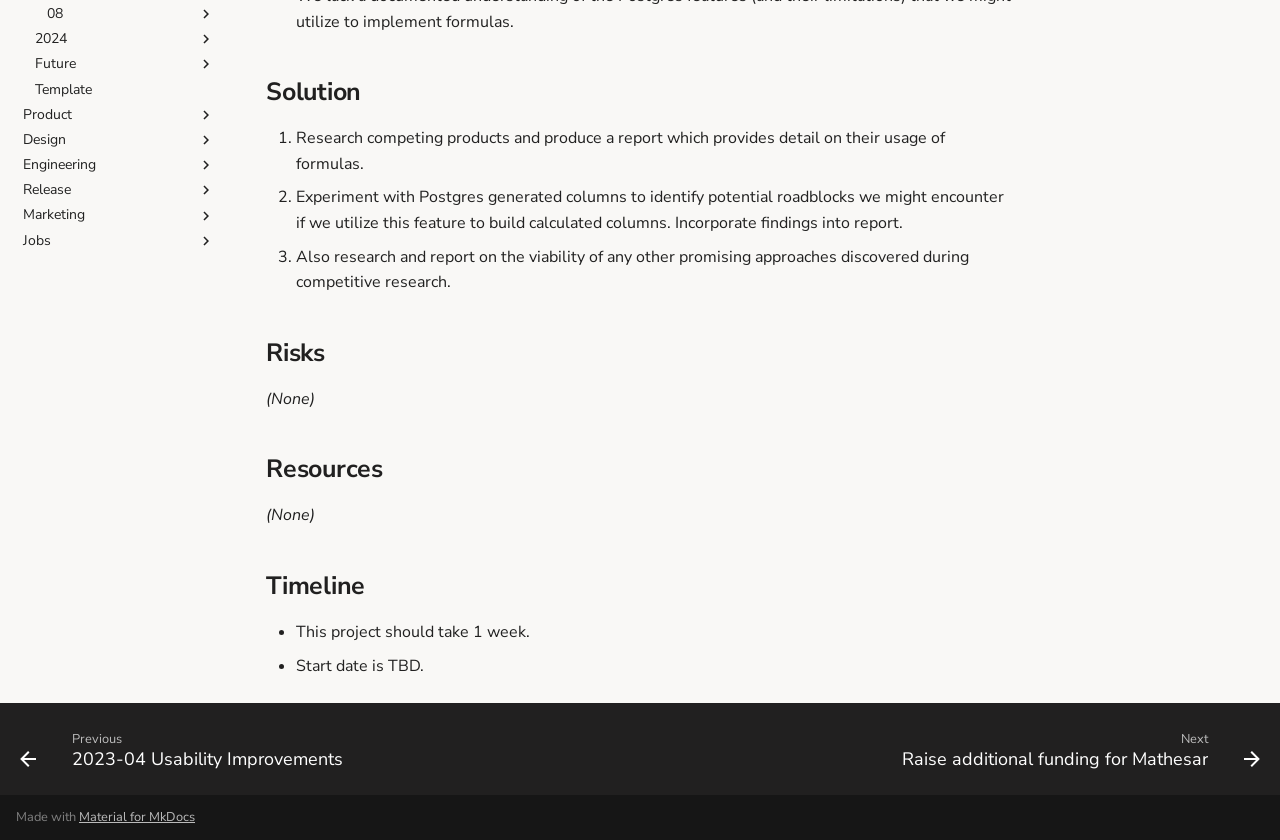Please determine the bounding box coordinates for the UI element described as: "Previous 2023-04 Usability Improvements".

[0.003, 0.842, 0.288, 0.942]